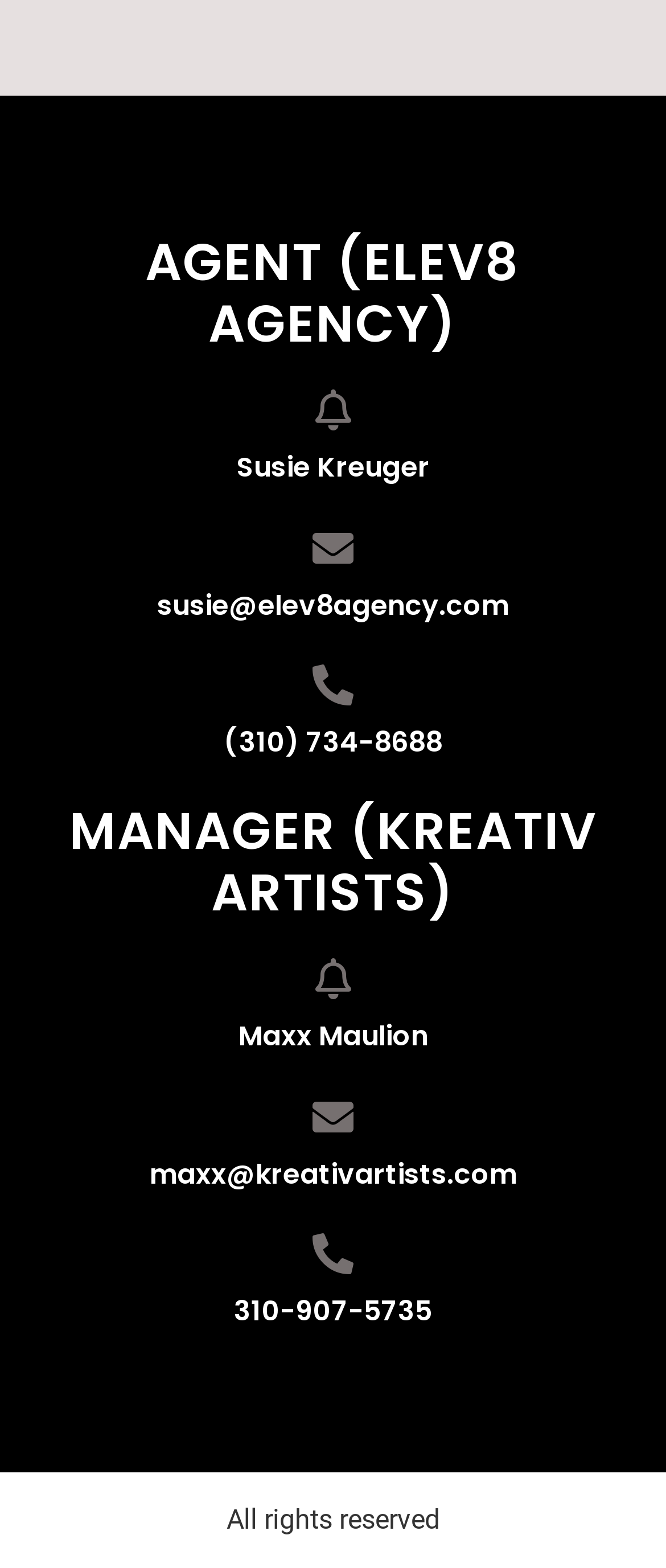What is the name of the agent?
Please interpret the details in the image and answer the question thoroughly.

The webpage has a heading 'AGENT (ELEV8 AGENCY)' followed by a static text 'Susie Kreuger', which suggests that Susie Kreuger is the name of the agent.